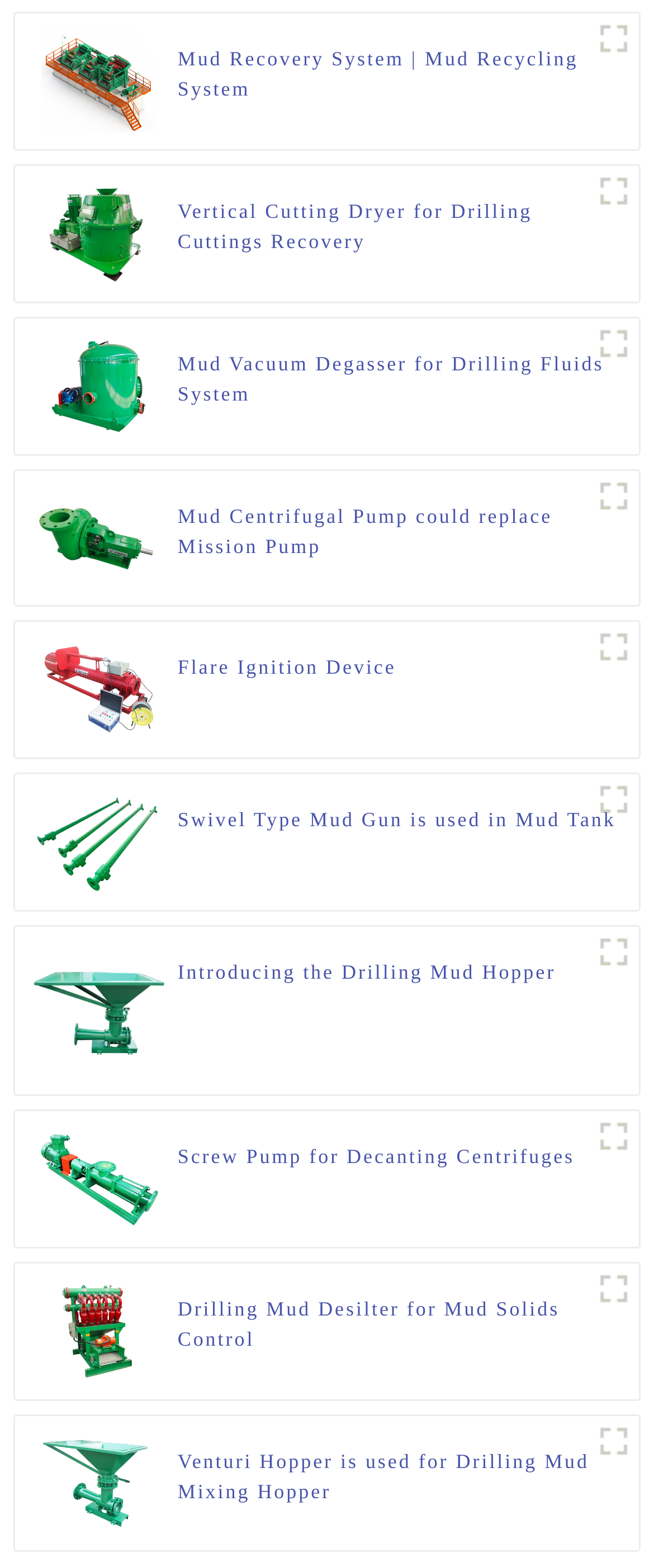Could you determine the bounding box coordinates of the clickable element to complete the instruction: "Check out Mud Centrifugal Pump could replace Mission Pump"? Provide the coordinates as four float numbers between 0 and 1, i.e., [left, top, right, bottom].

[0.272, 0.319, 0.952, 0.358]